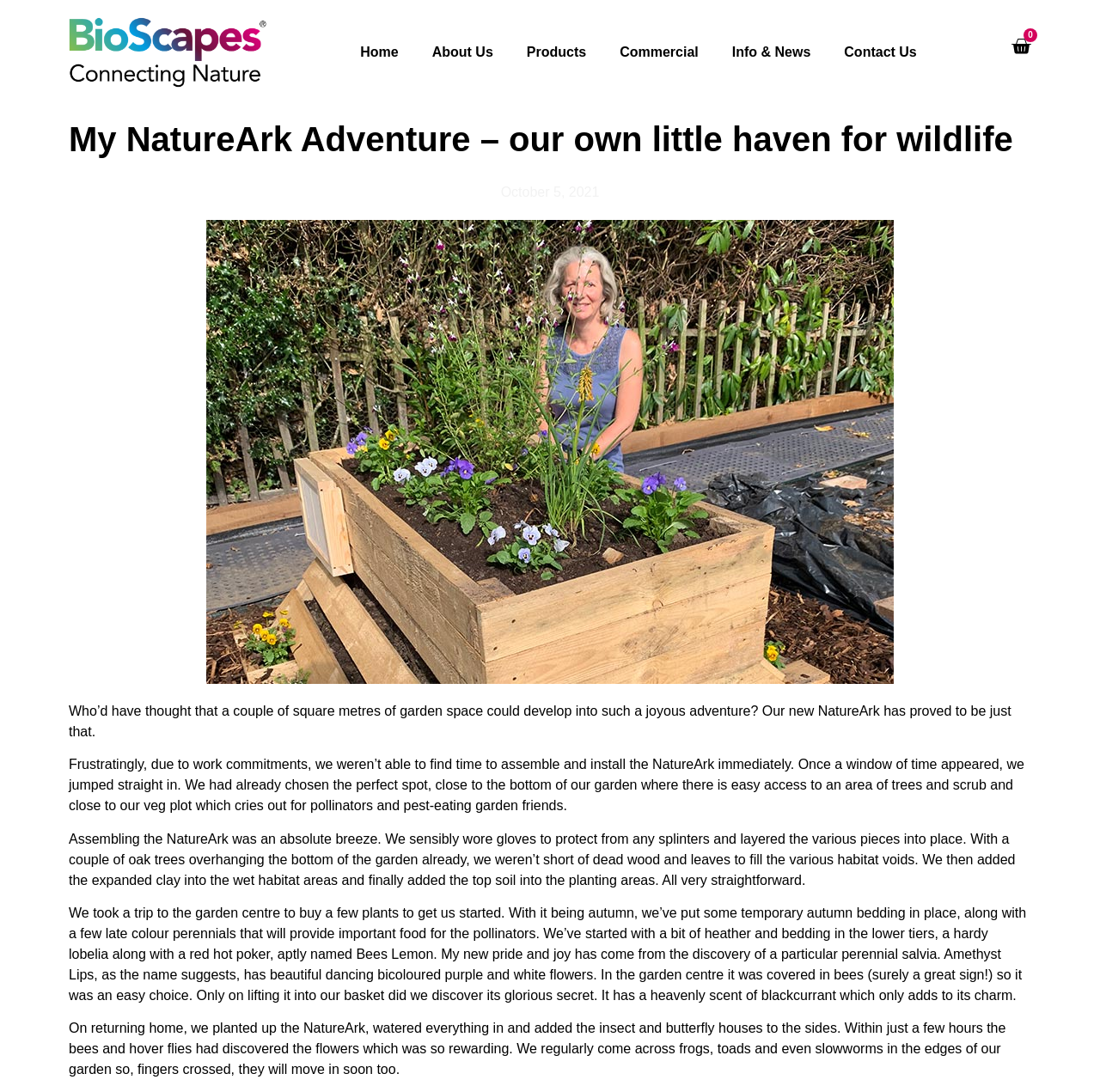Please answer the following question using a single word or phrase: 
What type of plants were used in the NatureArk?

Heather and perennial salvia